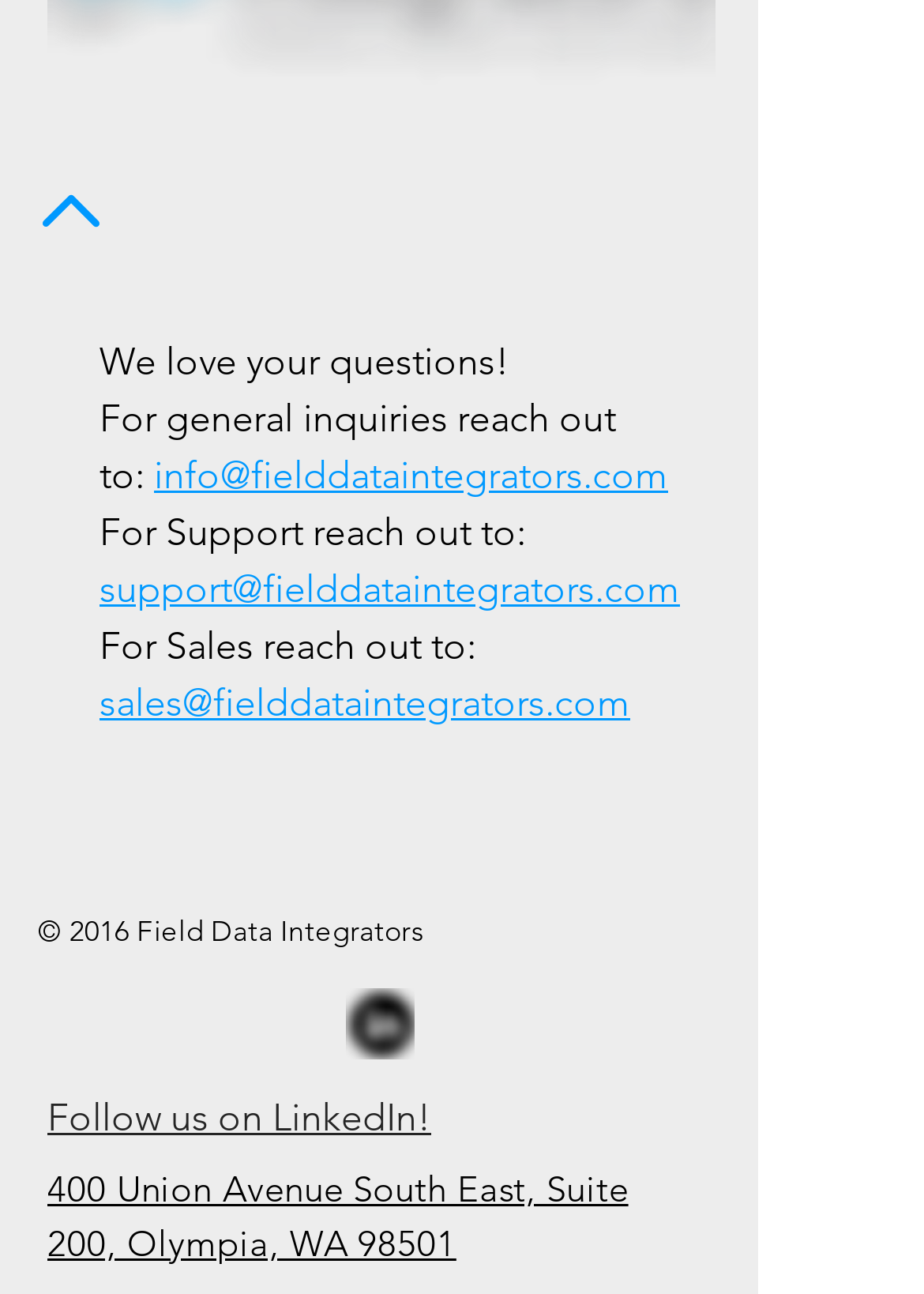Identify the bounding box of the UI element described as follows: "Follow us on LinkedIn!". Provide the coordinates as four float numbers in the range of 0 to 1 [left, top, right, bottom].

[0.051, 0.846, 0.467, 0.881]